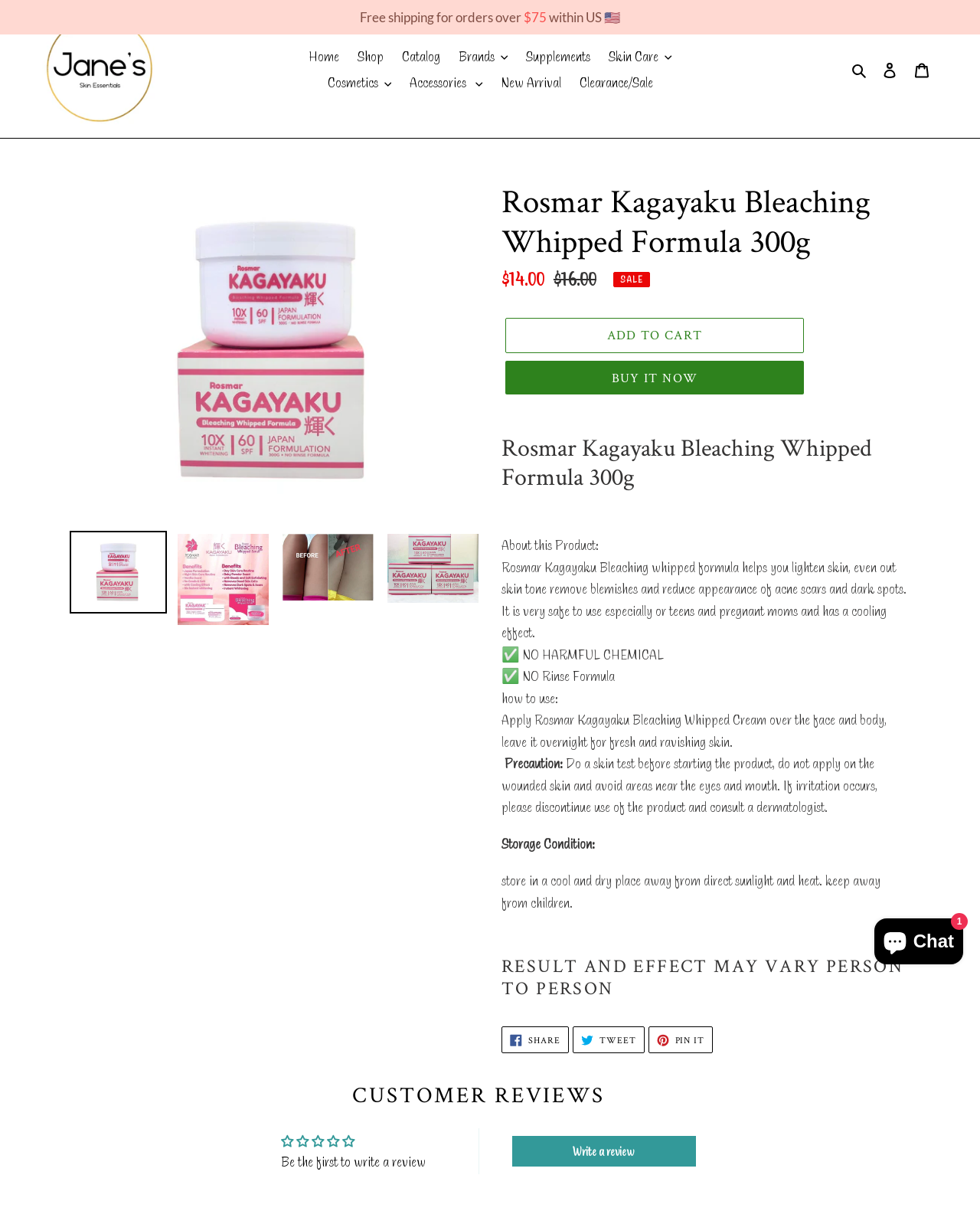Could you find the bounding box coordinates of the clickable area to complete this instruction: "View product images"?

[0.071, 0.434, 0.17, 0.501]